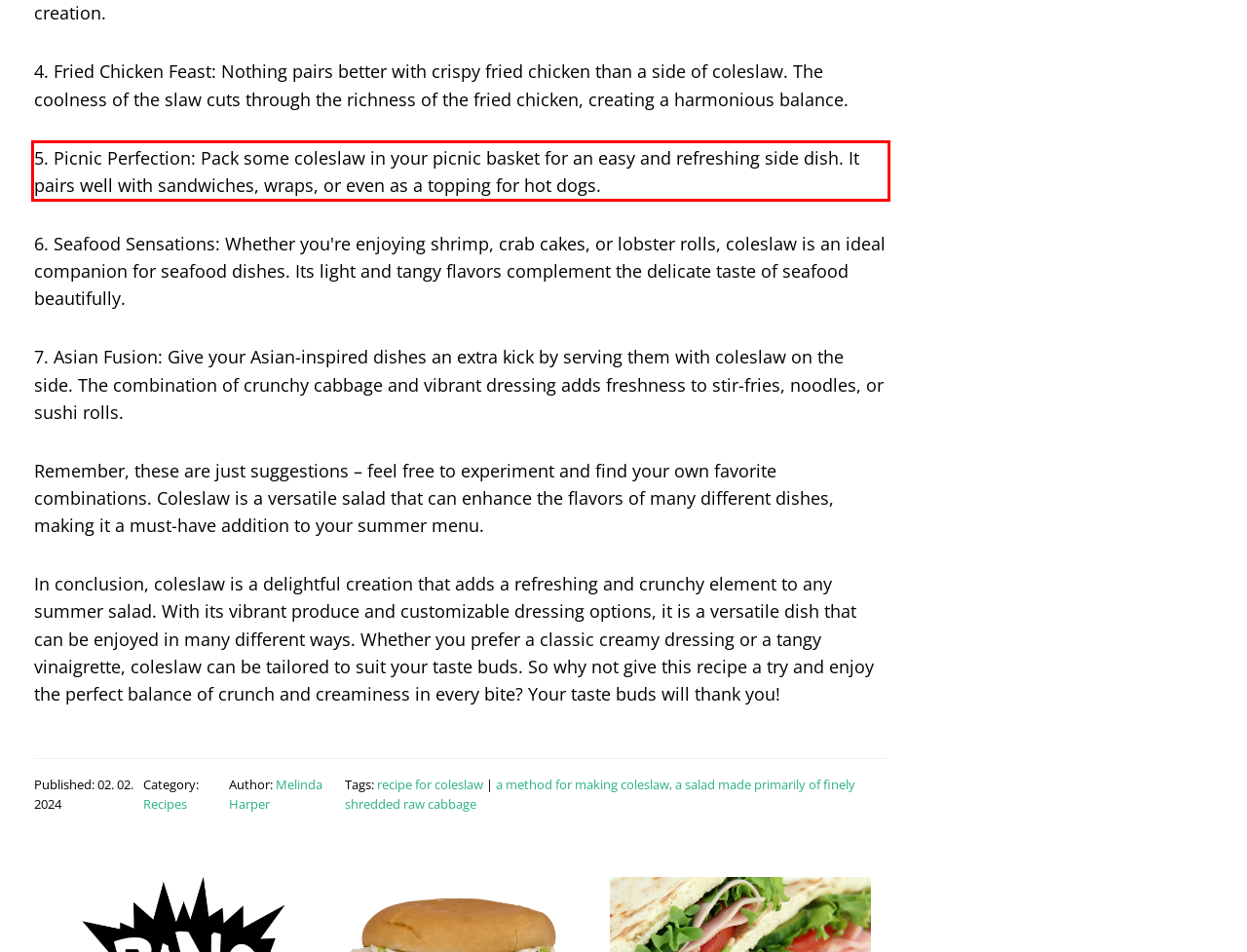In the screenshot of the webpage, find the red bounding box and perform OCR to obtain the text content restricted within this red bounding box.

5. Picnic Perfection: Pack some coleslaw in your picnic basket for an easy and refreshing side dish. It pairs well with sandwiches, wraps, or even as a topping for hot dogs.